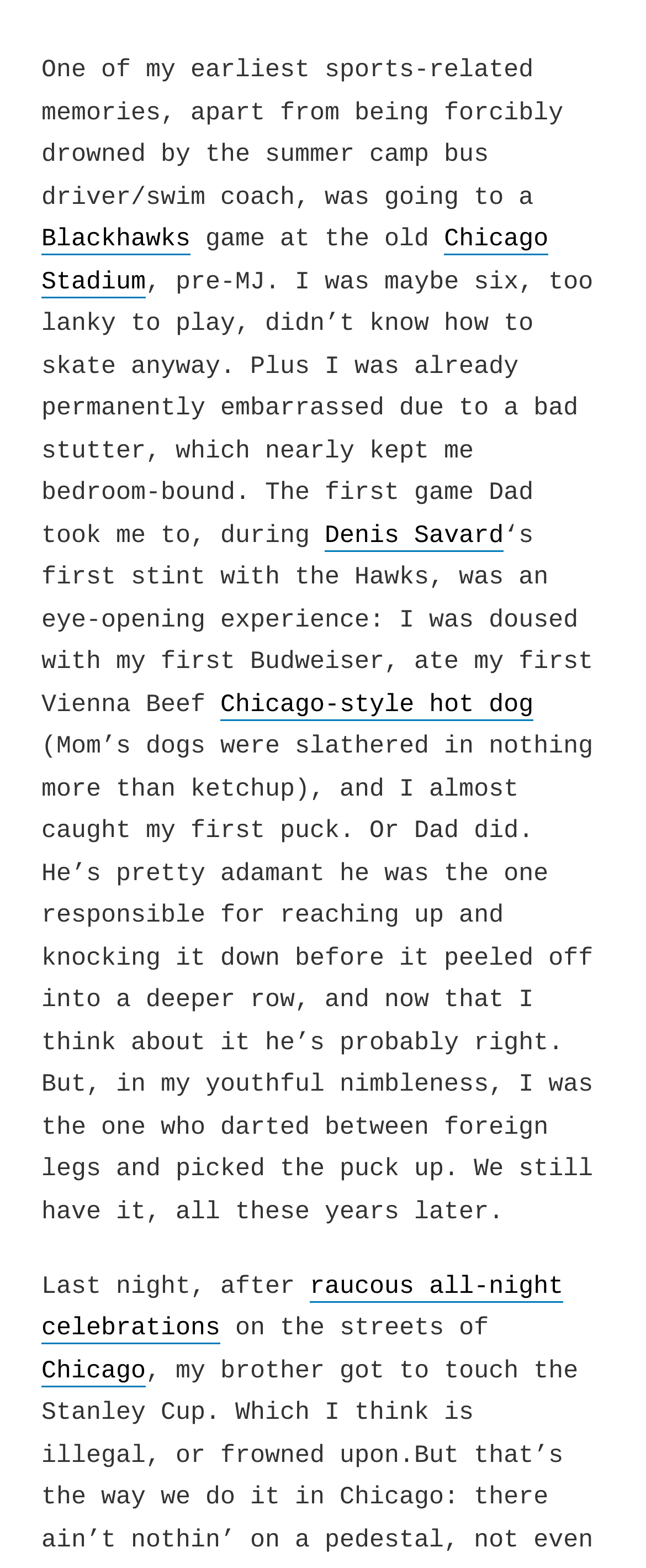What did the author eat at their first Blackhawks game?
Based on the visual information, provide a detailed and comprehensive answer.

According to the text, the author ate their first Vienna Beef hot dog at their first Blackhawks game, which was a new experience for them since their mom's dogs were only slathered in ketchup.